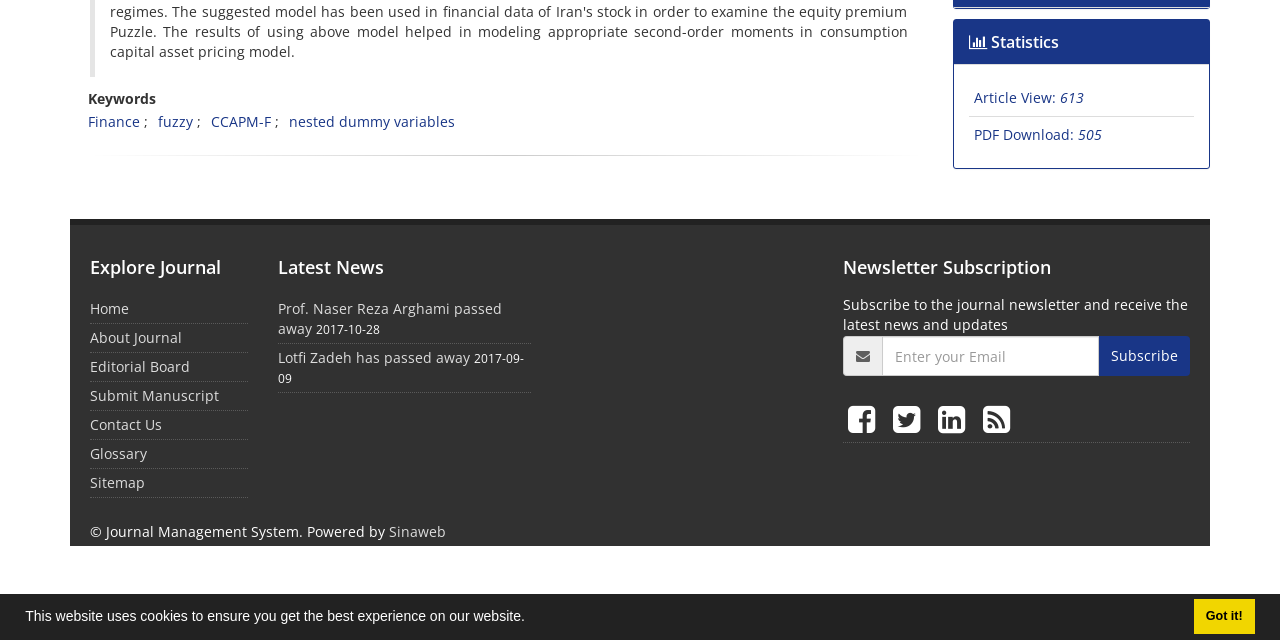Determine the bounding box coordinates of the UI element described by: "nested dummy variables".

[0.226, 0.175, 0.355, 0.205]